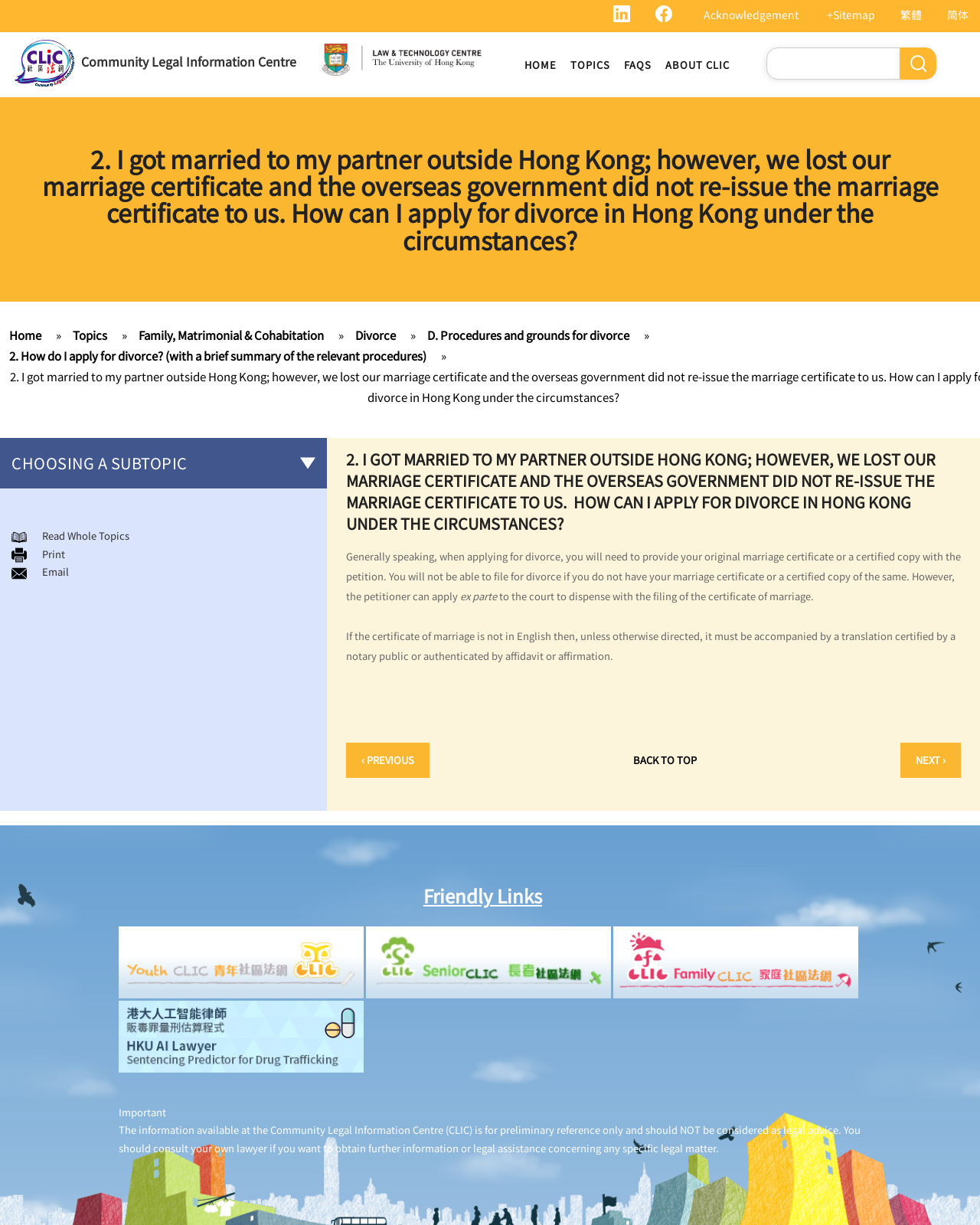Find the bounding box coordinates of the element you need to click on to perform this action: 'Go to Home page'. The coordinates should be represented by four float values between 0 and 1, in the format [left, top, right, bottom].

[0.528, 0.027, 0.575, 0.079]